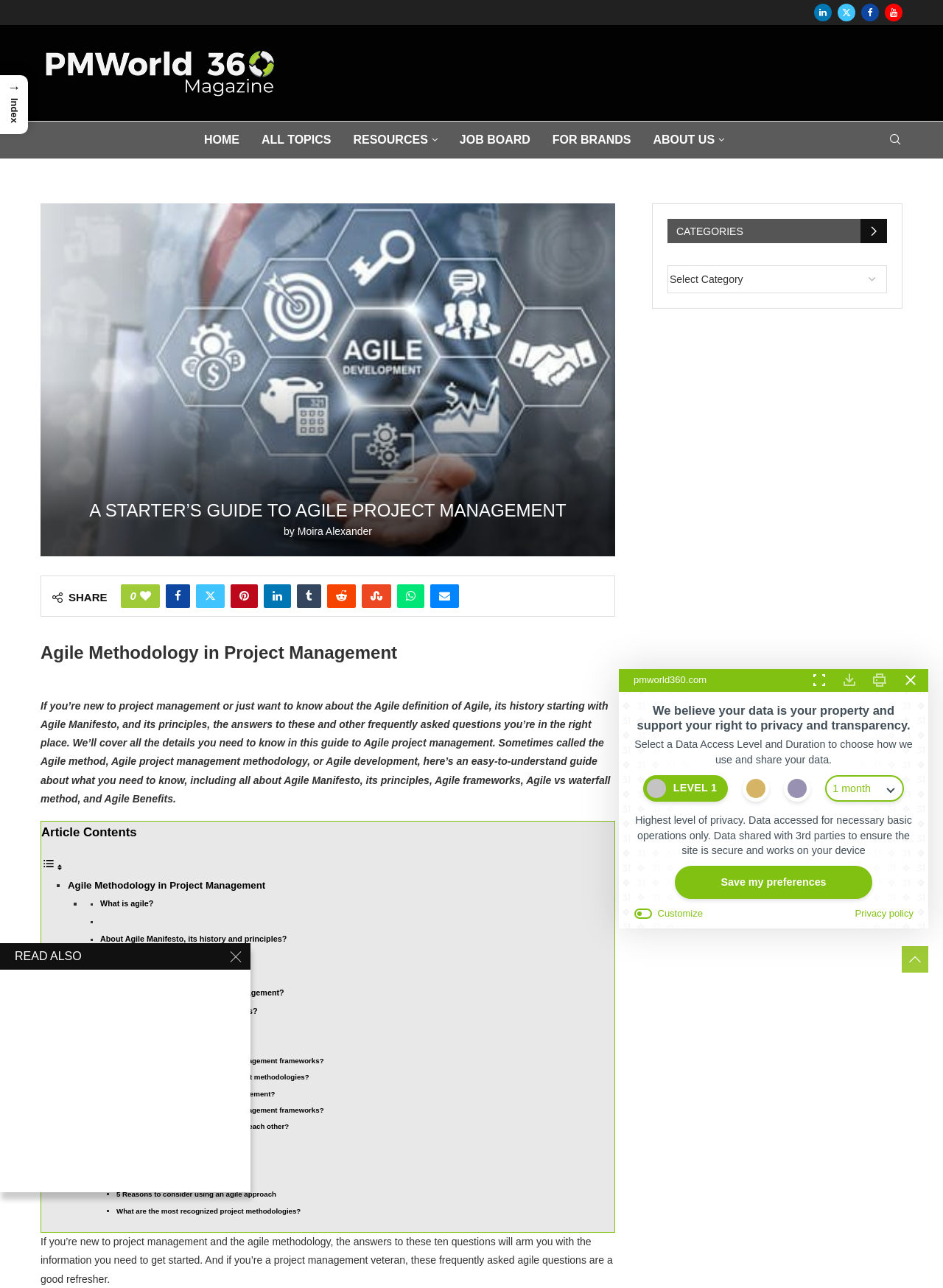Please provide a one-word or phrase answer to the question: 
What is the purpose of the 'Toggle Table of Content' button?

To show or hide the table of content